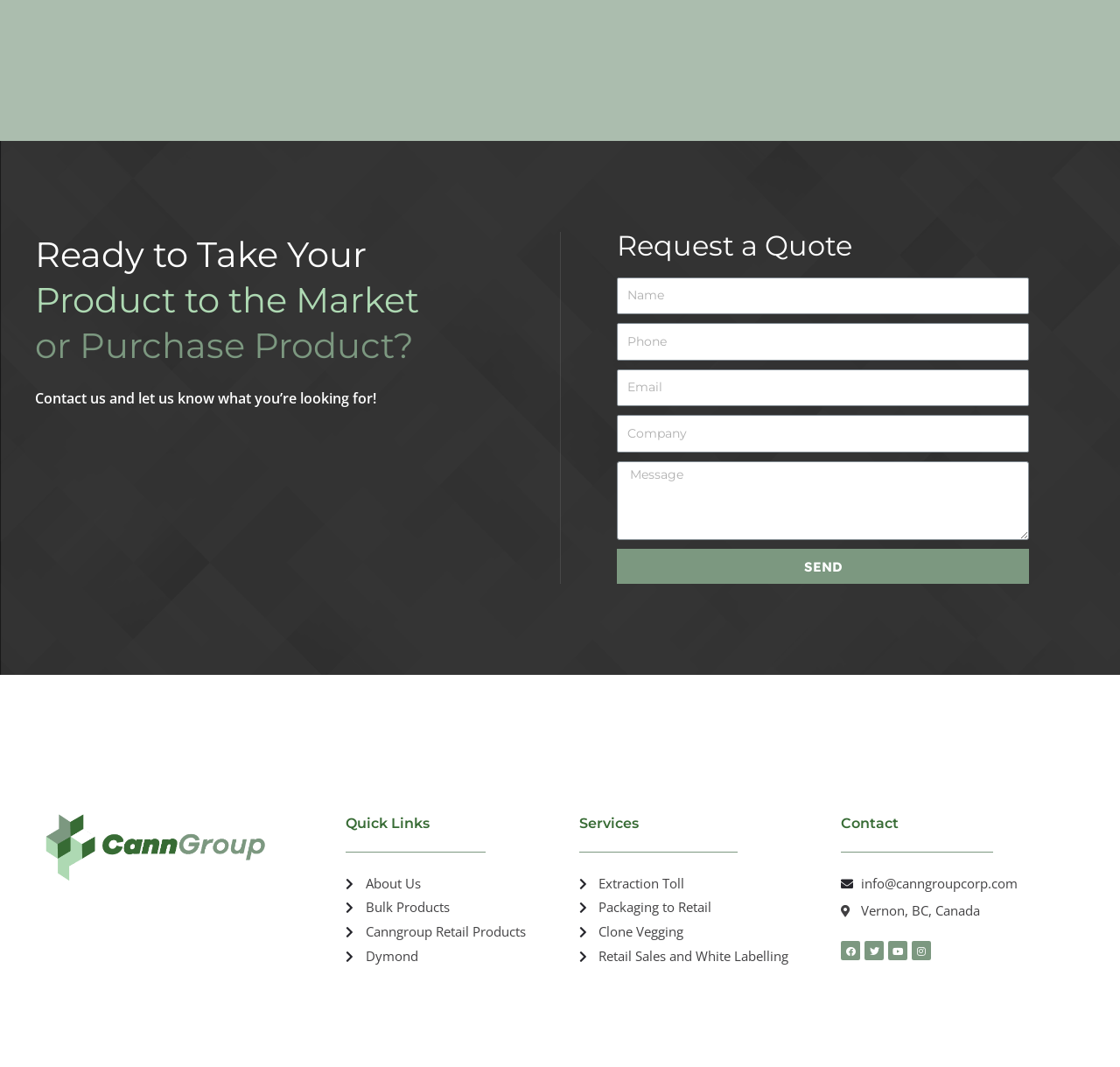What is the purpose of the form on the right side?
Look at the screenshot and respond with one word or a short phrase.

Request a quote